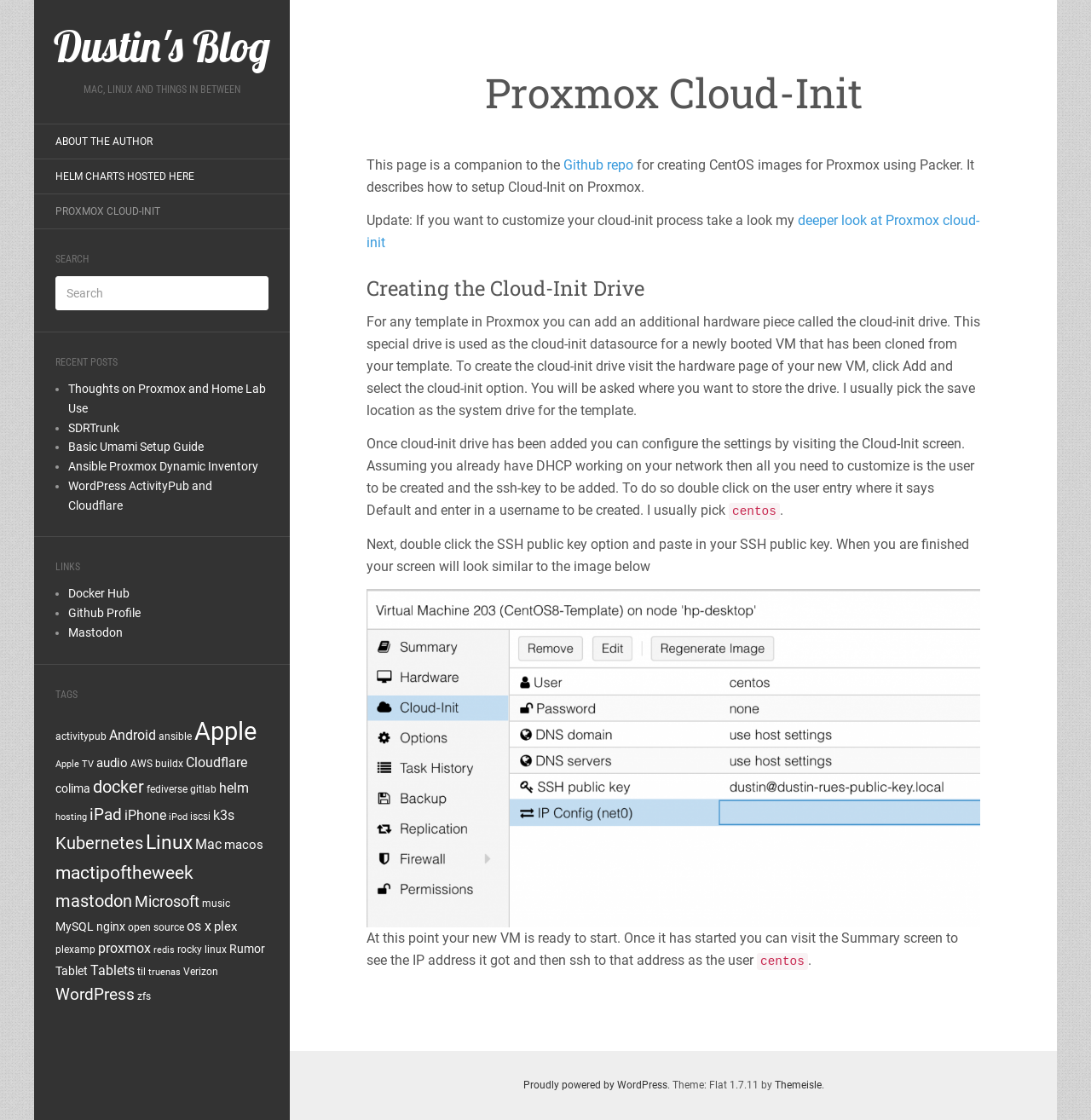Provide the bounding box coordinates of the section that needs to be clicked to accomplish the following instruction: "view recent posts."

[0.051, 0.316, 0.246, 0.331]